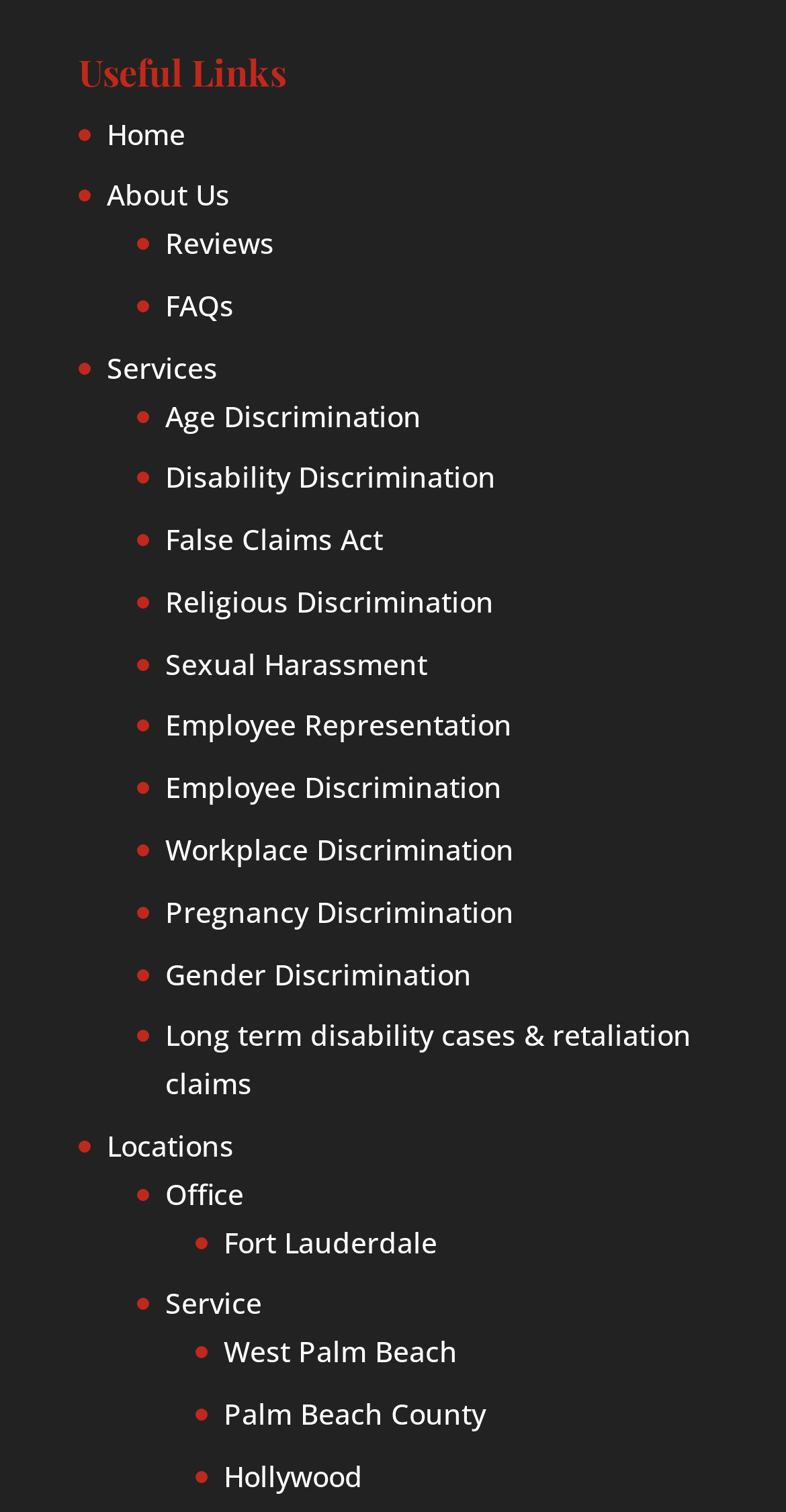How many discrimination-related links are there?
Provide an in-depth and detailed answer to the question.

I counted the number of links related to discrimination, which include 'Age Discrimination', 'Disability Discrimination', 'False Claims Act', and so on, and found a total of 9 discrimination-related links.